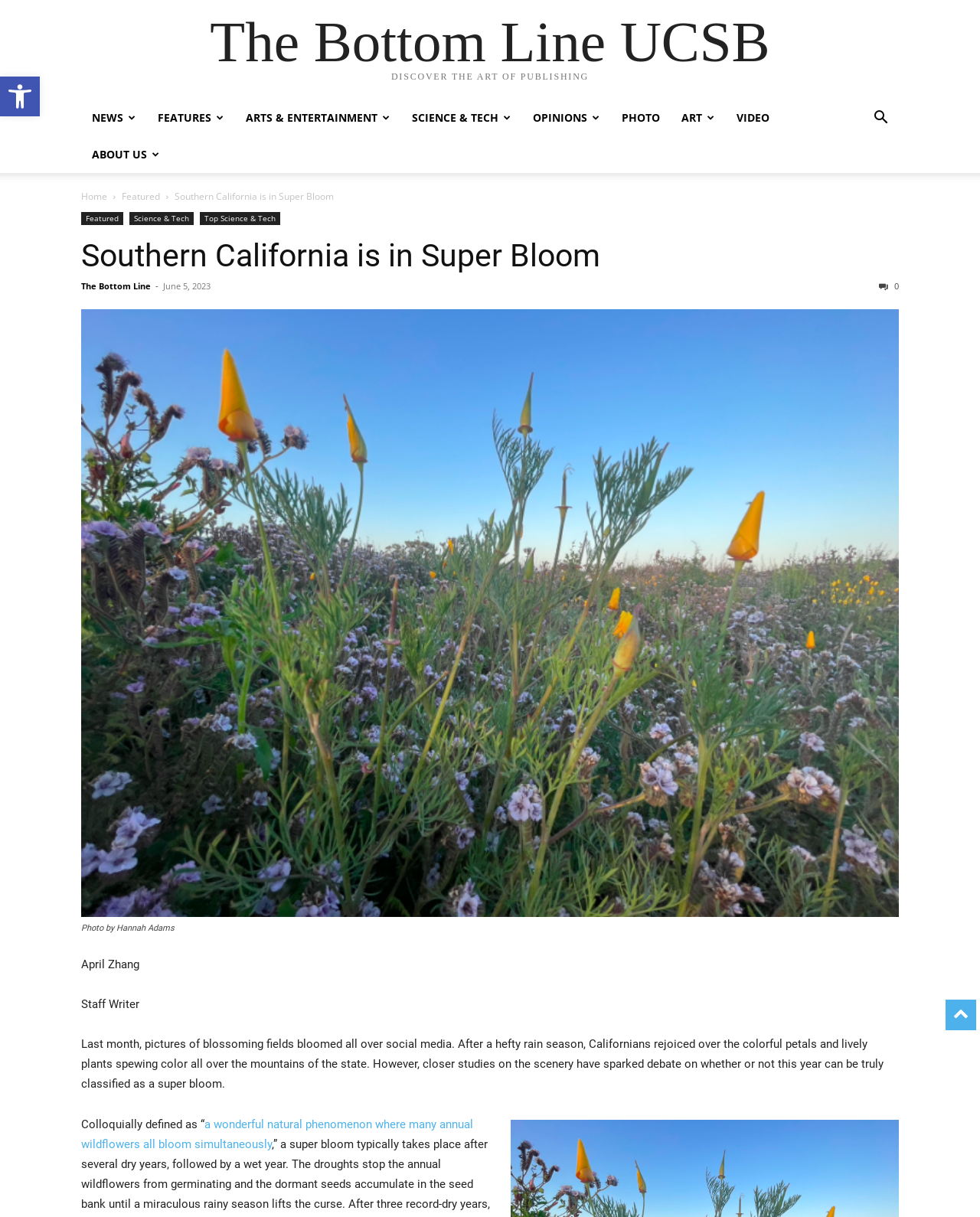Identify the bounding box coordinates for the region of the element that should be clicked to carry out the instruction: "Click on the 'NEWS' category". The bounding box coordinates should be four float numbers between 0 and 1, i.e., [left, top, right, bottom].

[0.083, 0.082, 0.15, 0.112]